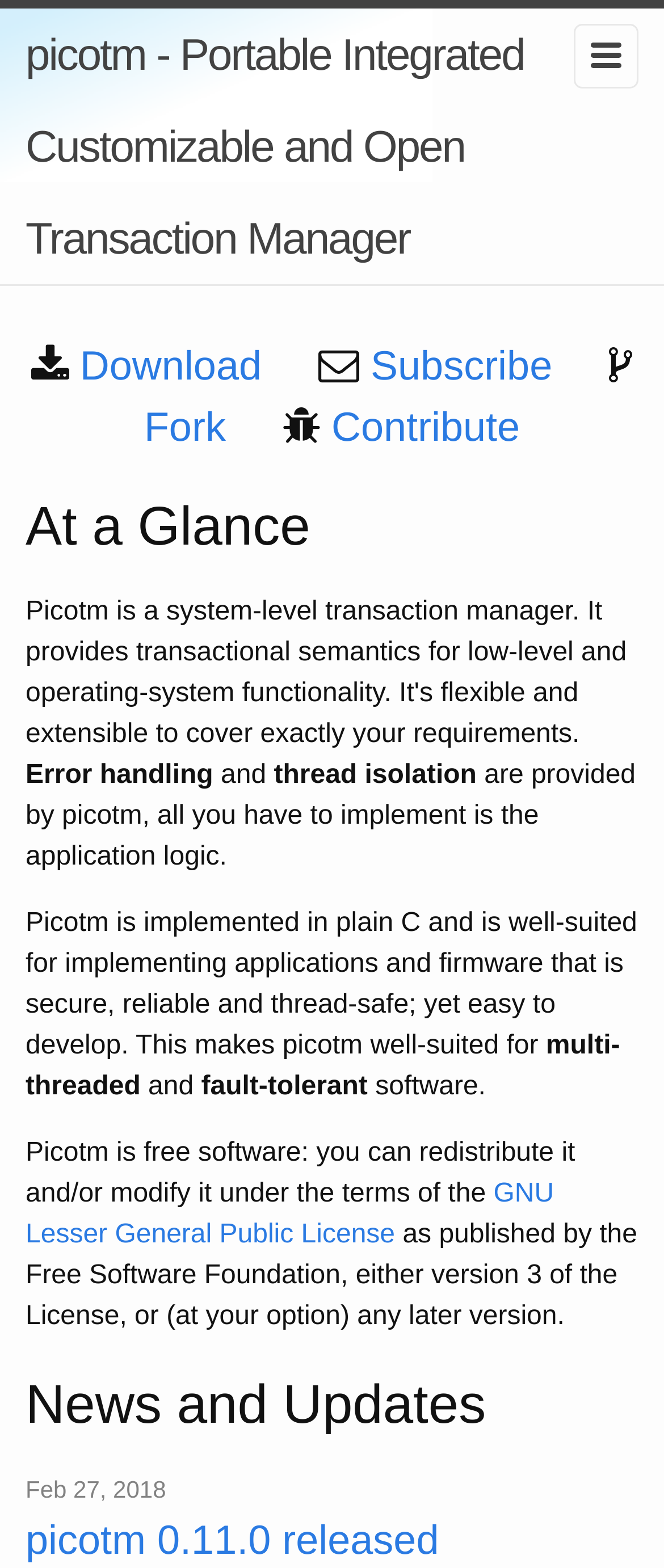Provide the bounding box coordinates of the HTML element this sentence describes: "GNU Lesser General Public License".

[0.038, 0.752, 0.834, 0.797]